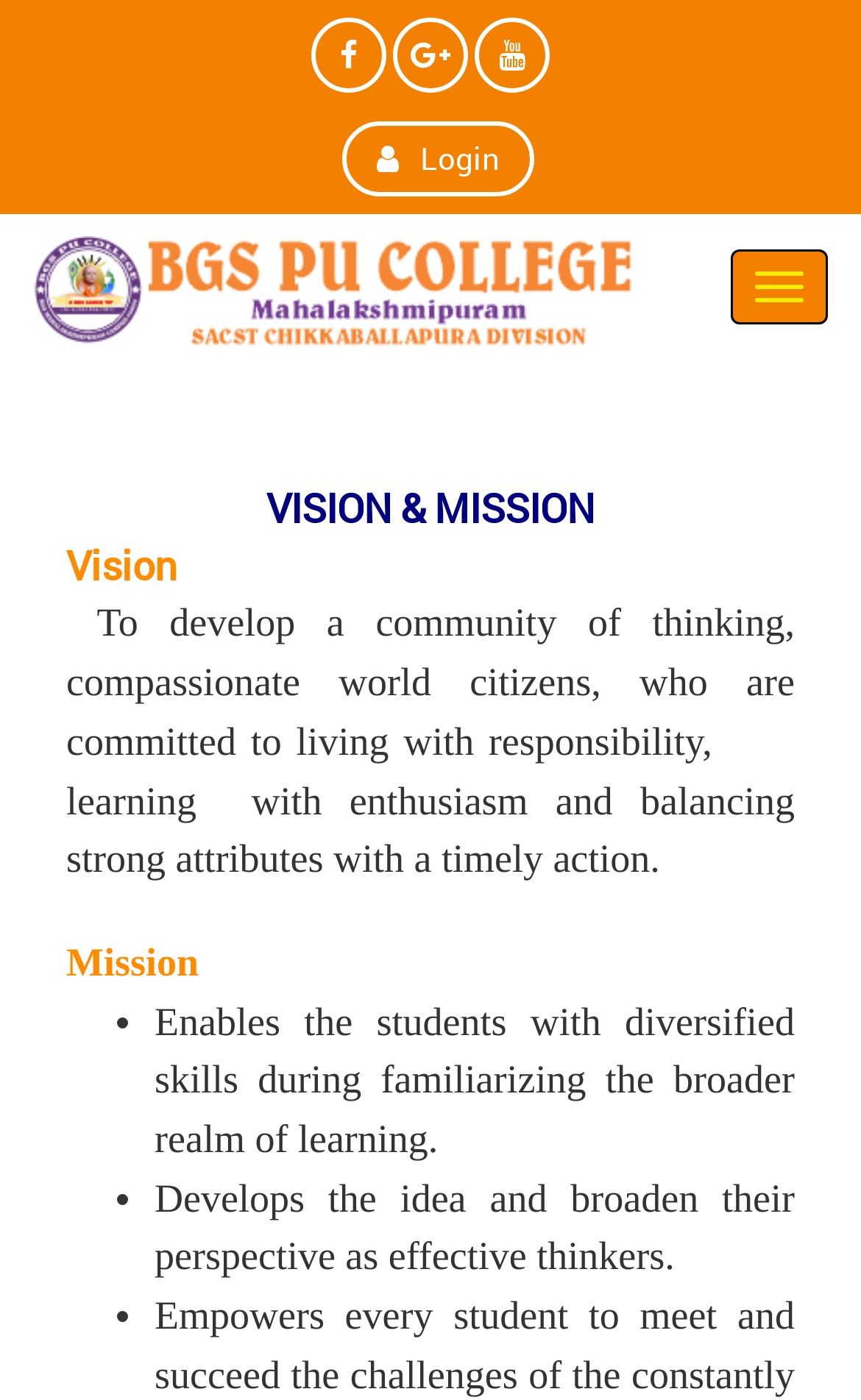Respond to the question with just a single word or phrase: 
Is there a login feature on the page?

Yes